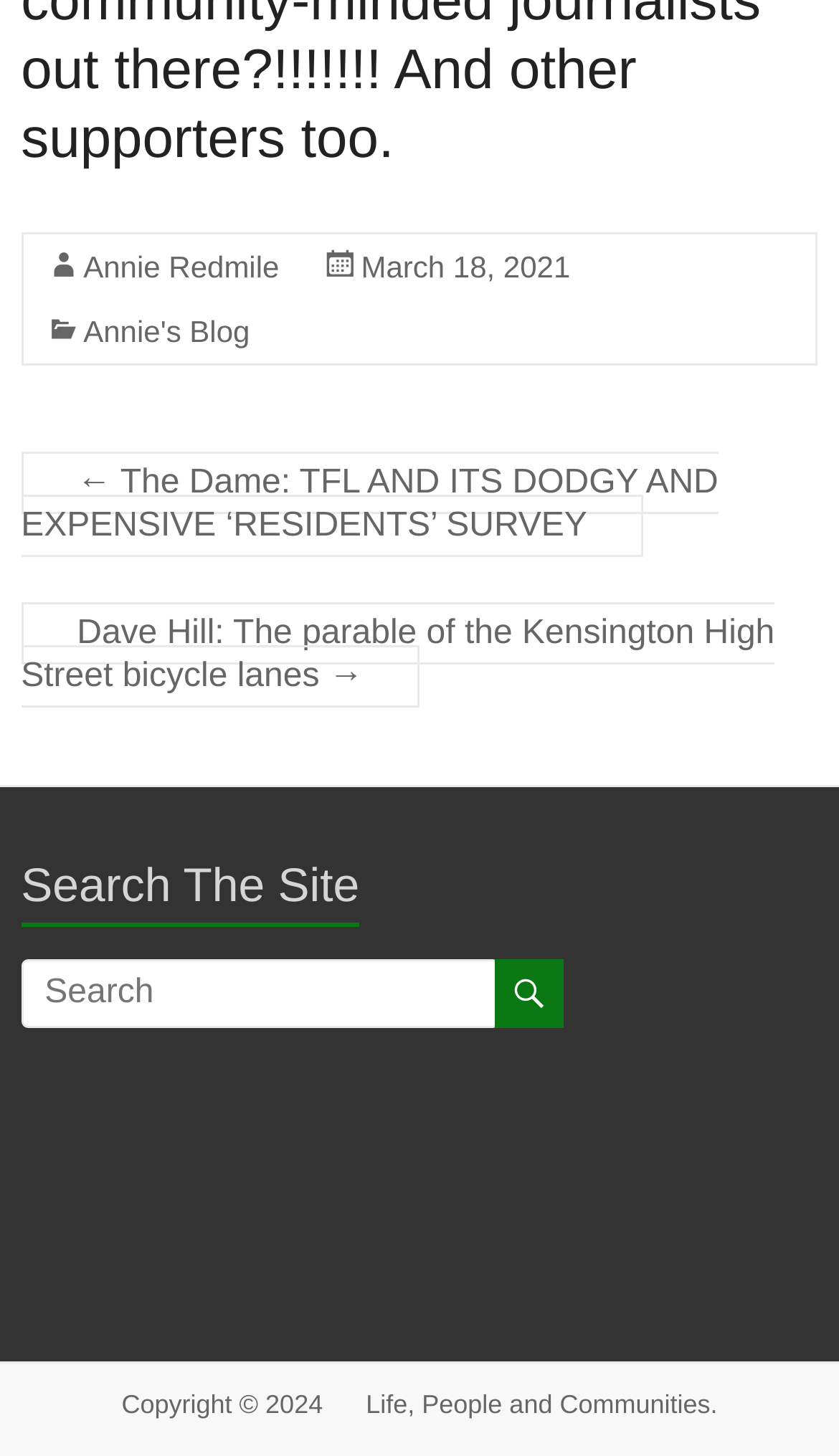What is the copyright year?
Give a thorough and detailed response to the question.

I found the copyright year by looking at the StaticText element with the text 'Copyright © 2024'.